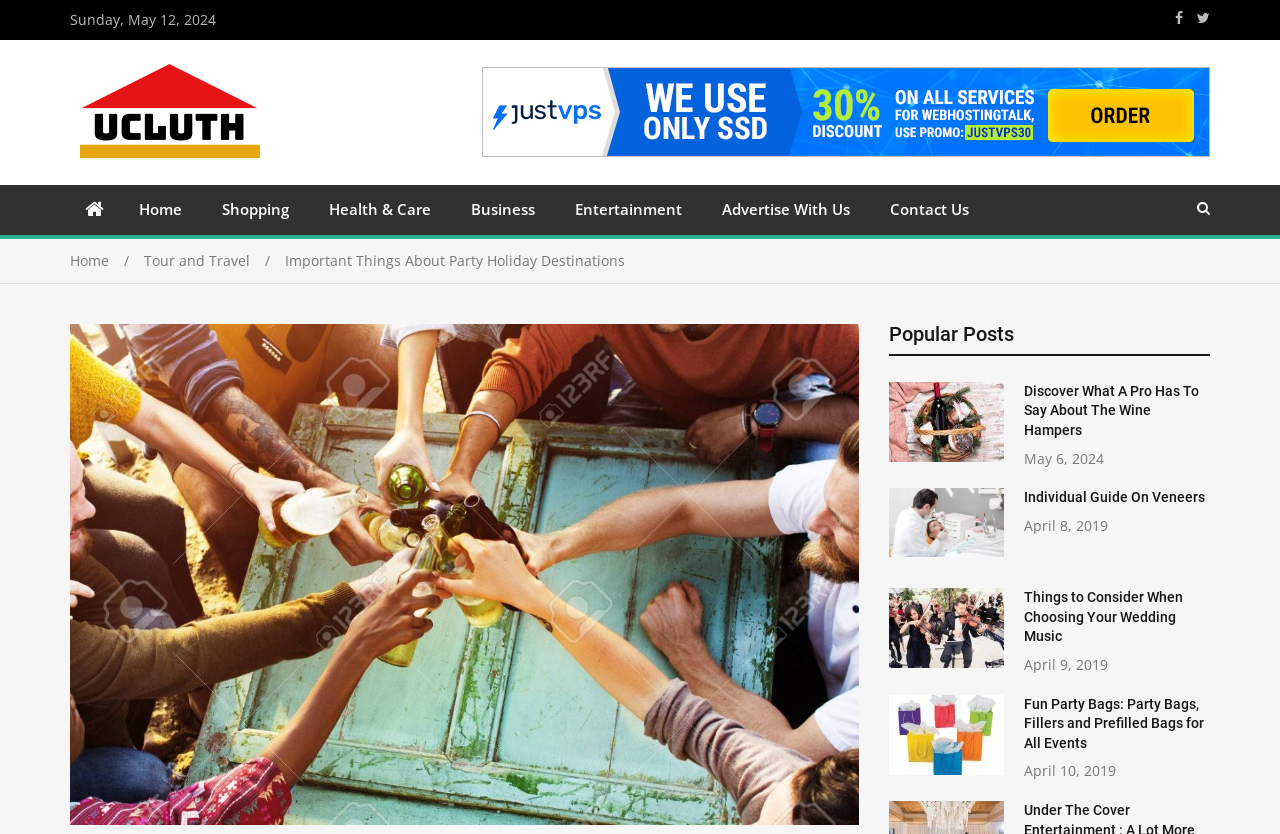Please find and report the primary heading text from the webpage.

Important Things About Party Holiday Destinations